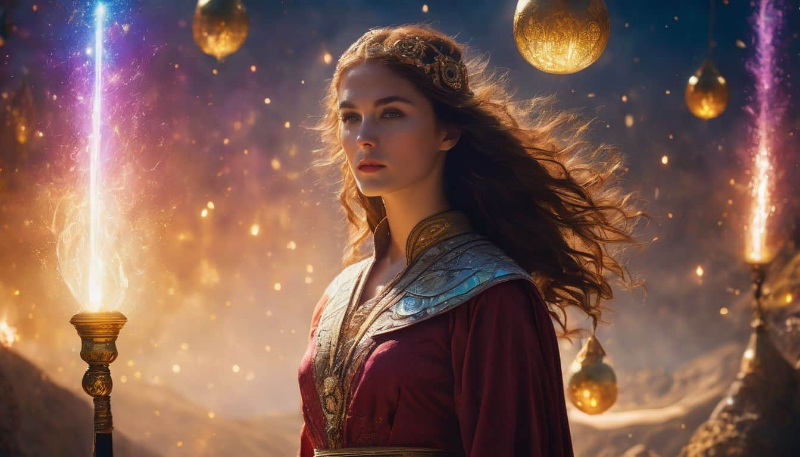What does the angel number 1178 symbolize?
Please ensure your answer is as detailed and informative as possible.

The caption states that the image aligns with the article's theme about the significance of the angel number 1178, which is explicitly mentioned to symbolize prosperity, personal success, and spiritual journeys.